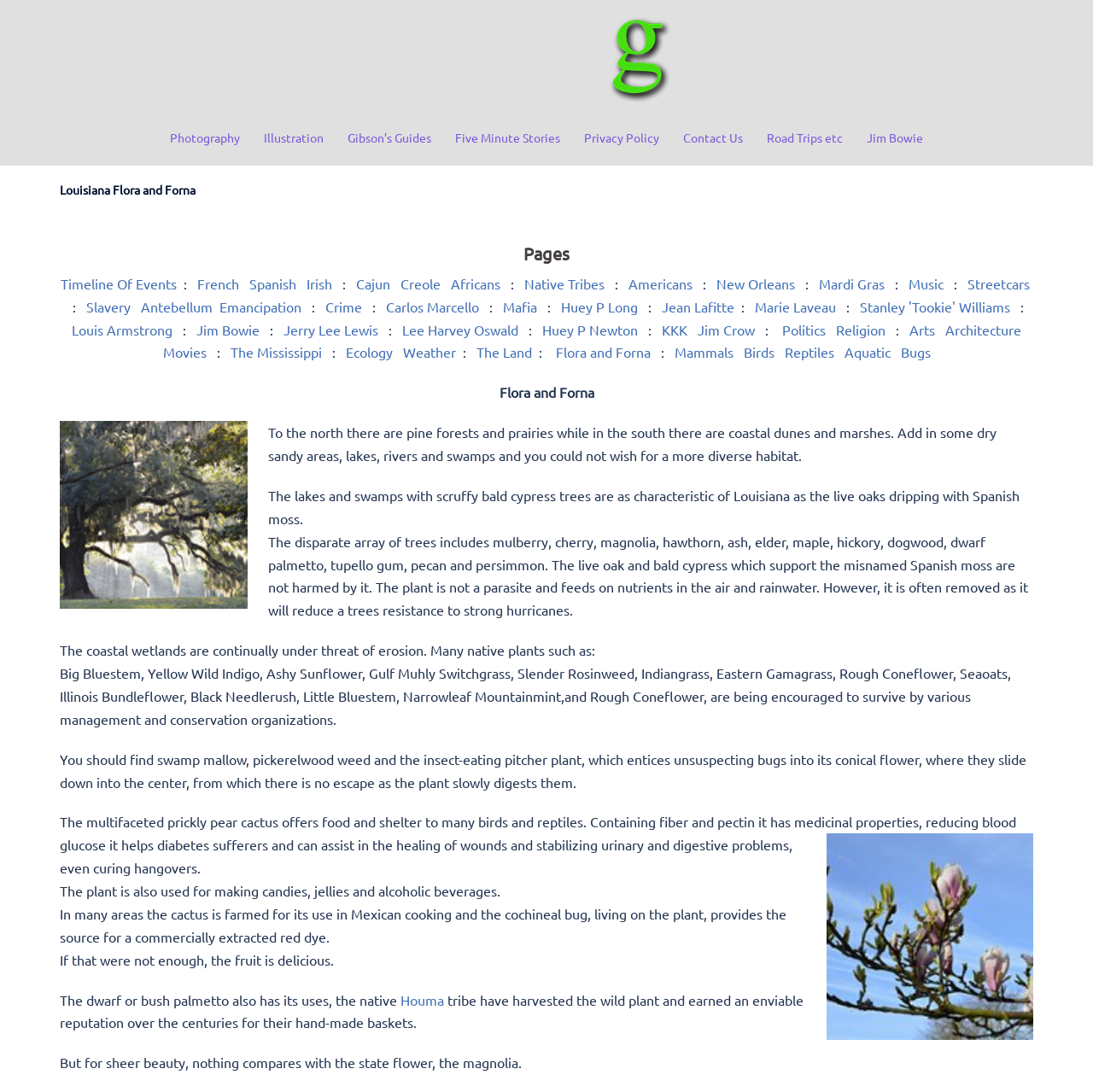Find the bounding box coordinates of the area to click in order to follow the instruction: "Explore 'Mardi Gras'".

[0.749, 0.252, 0.809, 0.267]